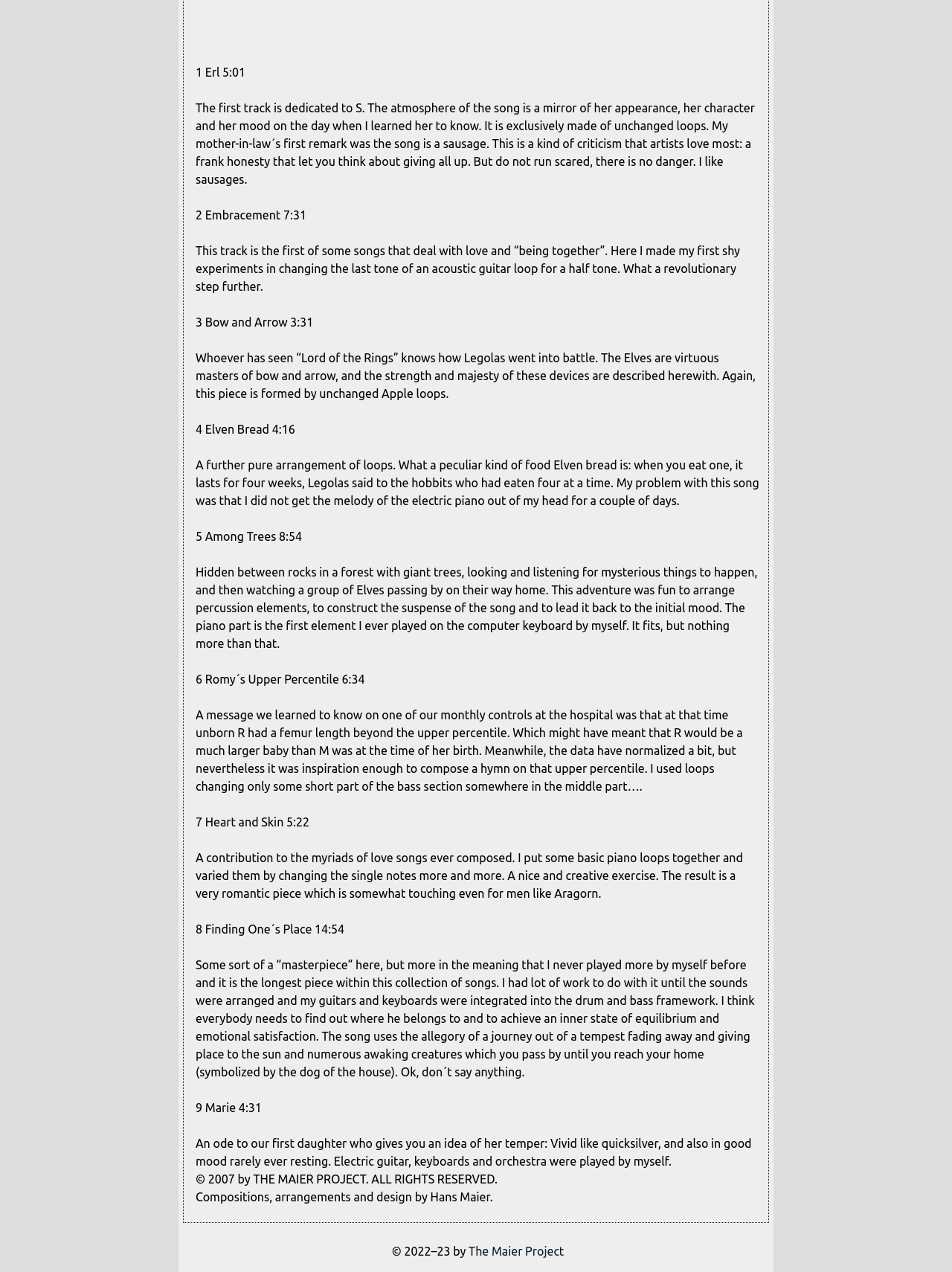From the webpage screenshot, predict the bounding box of the UI element that matches this description: "The Maier Project".

[0.492, 0.978, 0.592, 0.989]